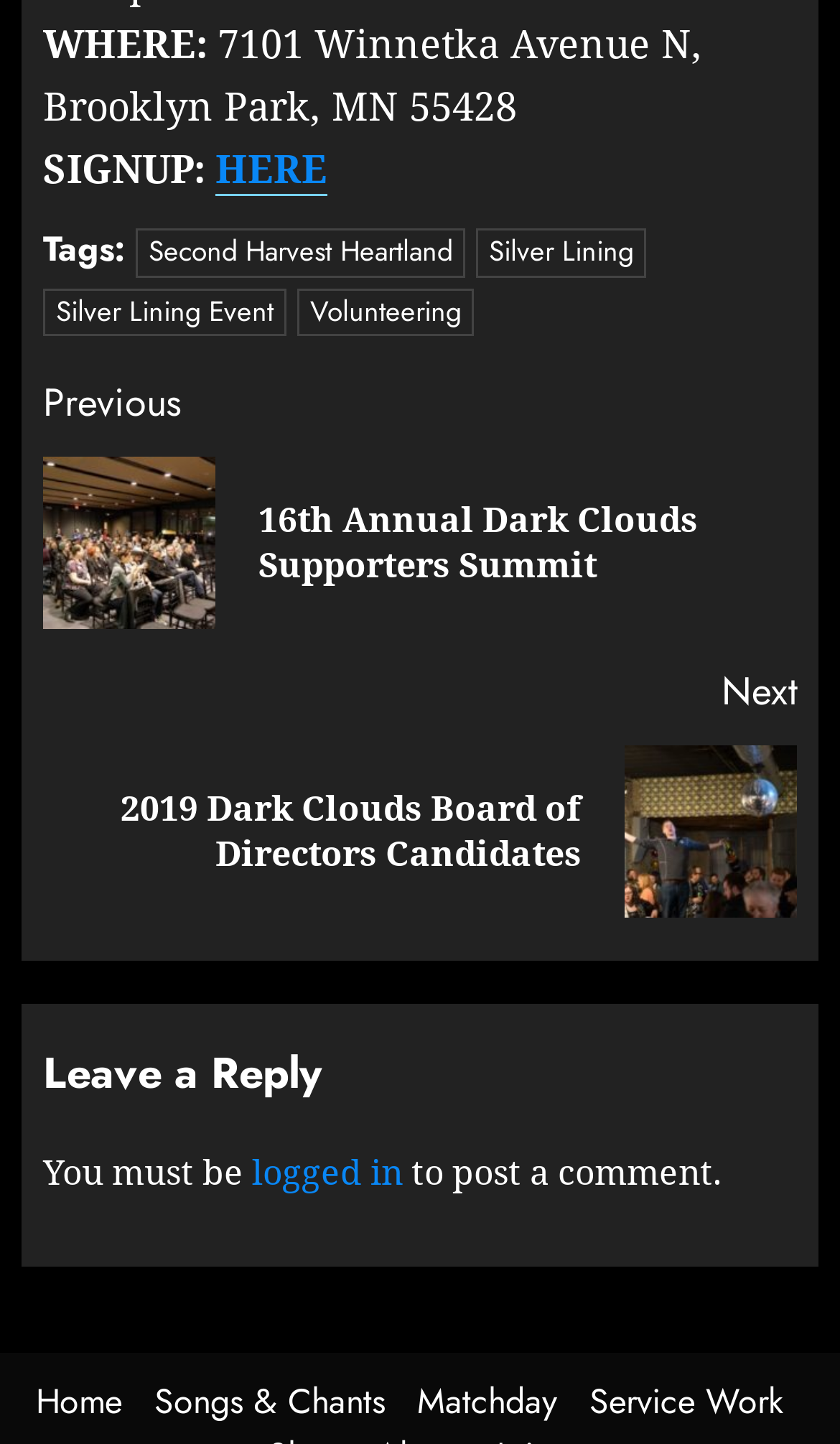What is the title of the previous post?
Please provide a comprehensive answer based on the visual information in the image.

The title of the previous post is mentioned in the heading element with the bounding box coordinates [0.308, 0.345, 0.949, 0.407]. It is part of the navigation section 'Continue Reading' and is linked to a previous post on the webpage.